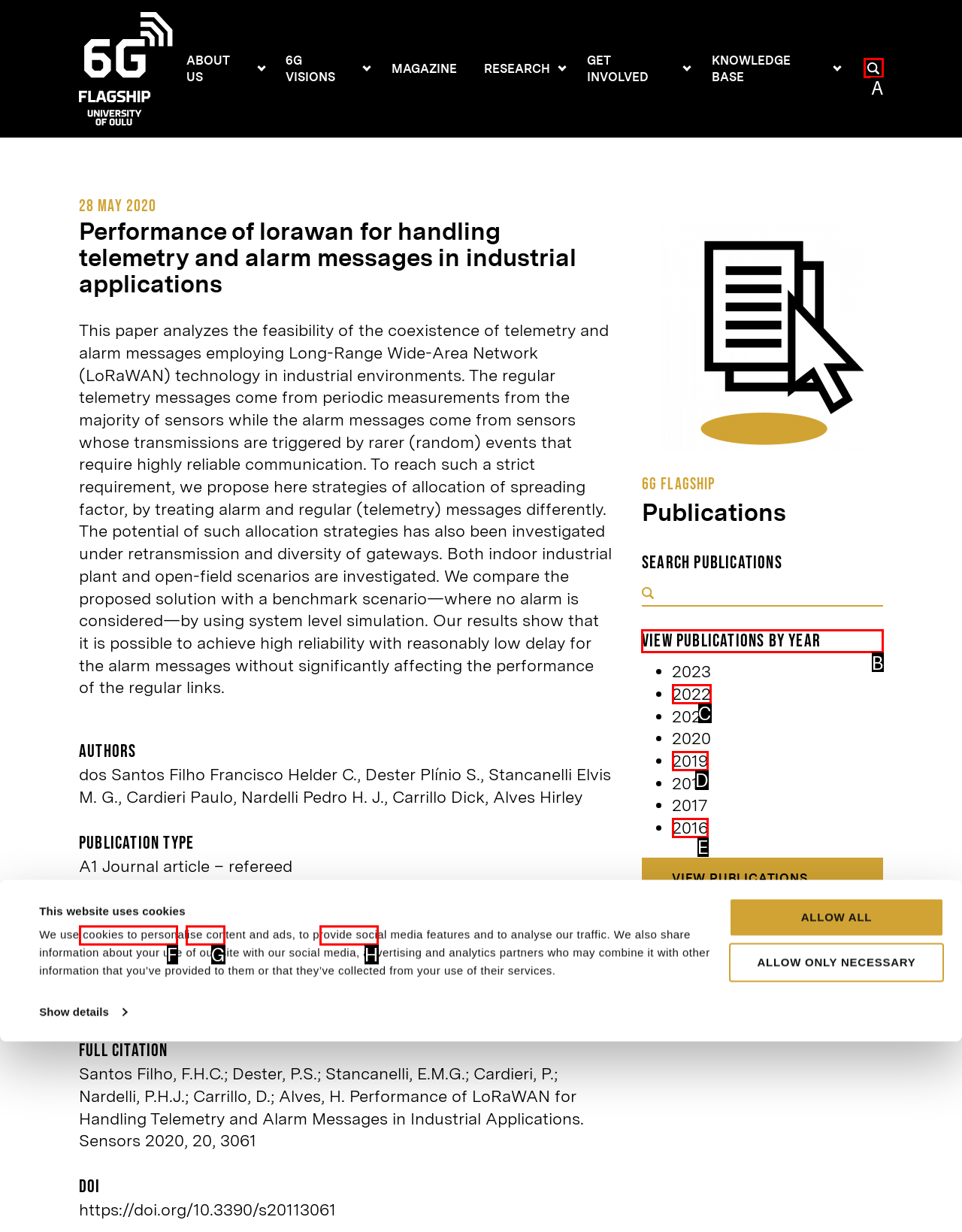To complete the task: View publications by year, select the appropriate UI element to click. Respond with the letter of the correct option from the given choices.

B